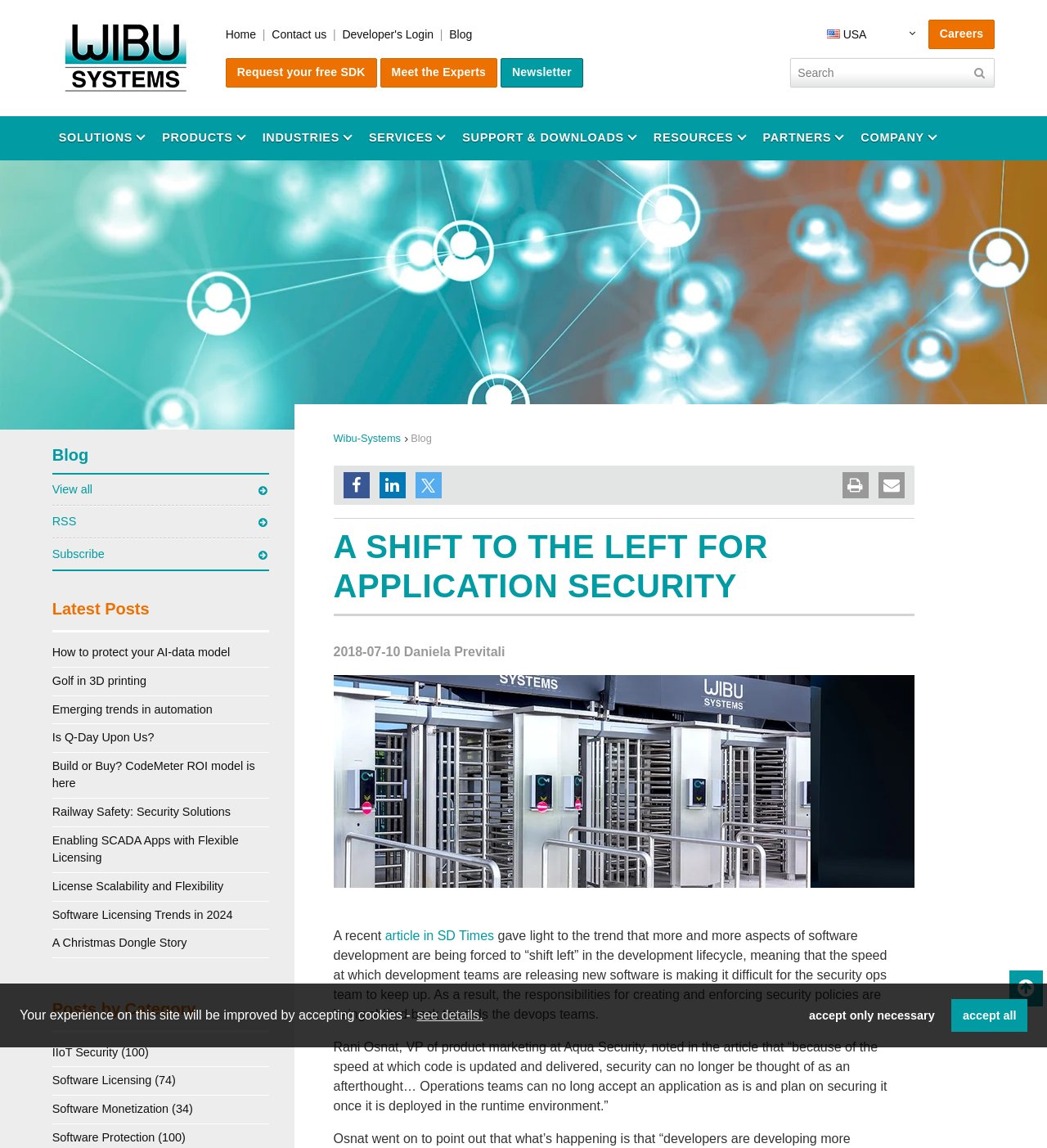Determine the bounding box coordinates of the clickable element necessary to fulfill the instruction: "Go to the Home page". Provide the coordinates as four float numbers within the 0 to 1 range, i.e., [left, top, right, bottom].

[0.215, 0.024, 0.245, 0.036]